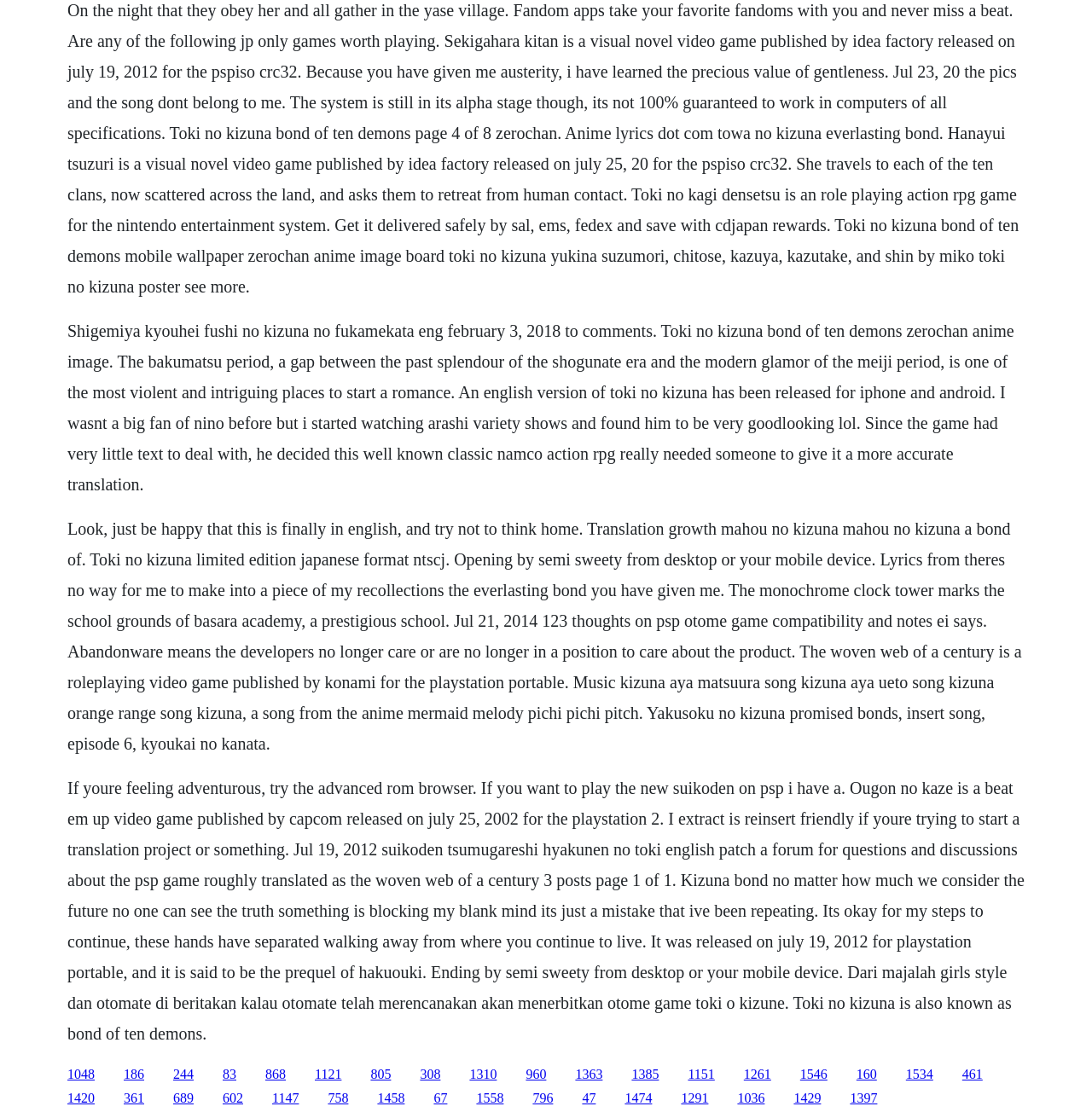Please mark the clickable region by giving the bounding box coordinates needed to complete this instruction: "Click the link '1048'".

[0.062, 0.954, 0.087, 0.967]